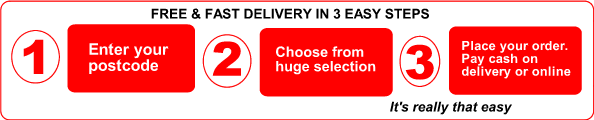Generate a descriptive account of all visible items and actions in the image.

This image illustrates the simple process for ordering Chinese takeaway with a focus on convenience and speed. It highlights three key steps for customers: 

1. **Enter your postcode** - This initiates the search for nearby takeaways.
2. **Choose from a huge selection** - Customers can browse a wide variety of options available in their area.
3. **Place your order** - There are flexible payment options, allowing for cash on delivery or online payment.

The banner emphasizes that the whole process is designed to be **free and fast**, providing an efficient takeaway experience. The phrase "It's really that easy" enhances the message that ordering delicious Chinese food is quick and uncomplicated. The bright red and white design adds urgency and clarity, making it easy to follow the steps.